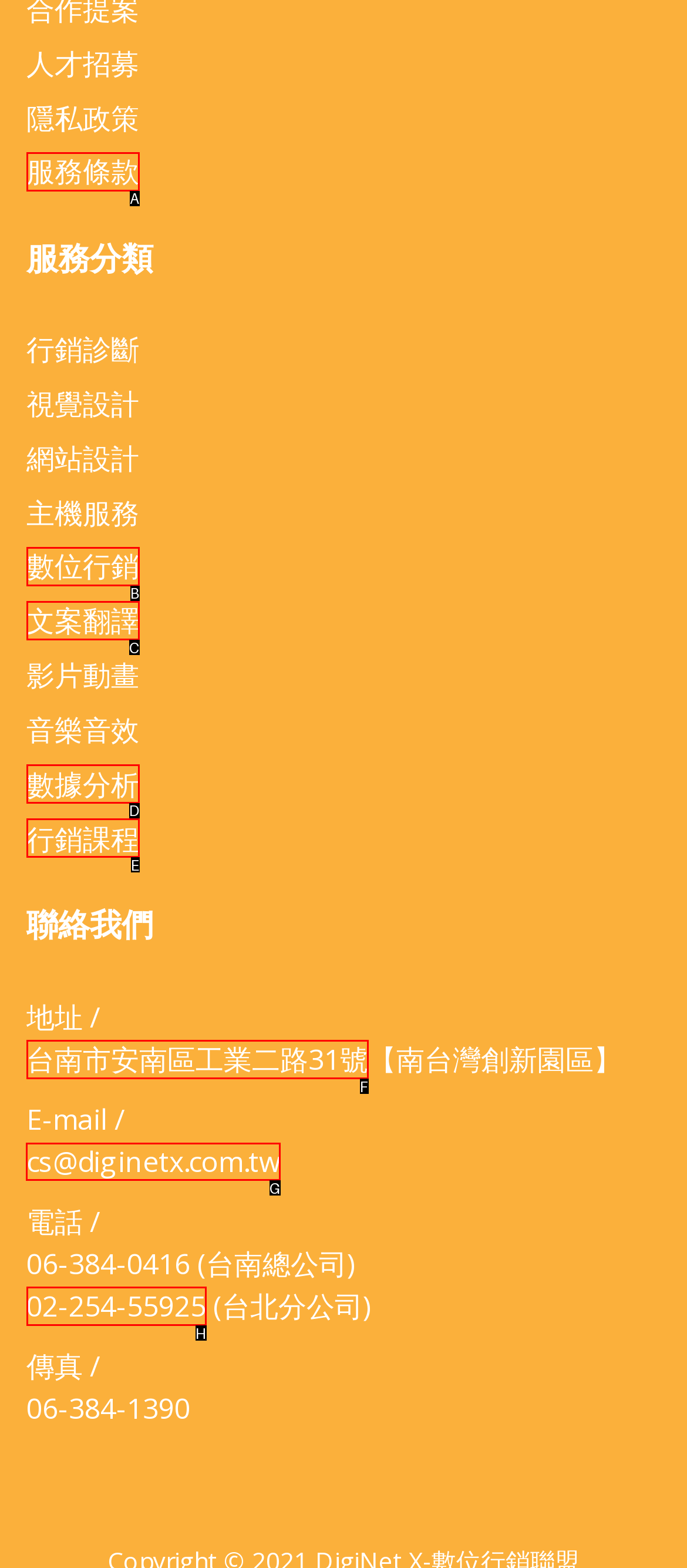Look at the highlighted elements in the screenshot and tell me which letter corresponds to the task: Contact us through cs@diginetx.com.tw.

G